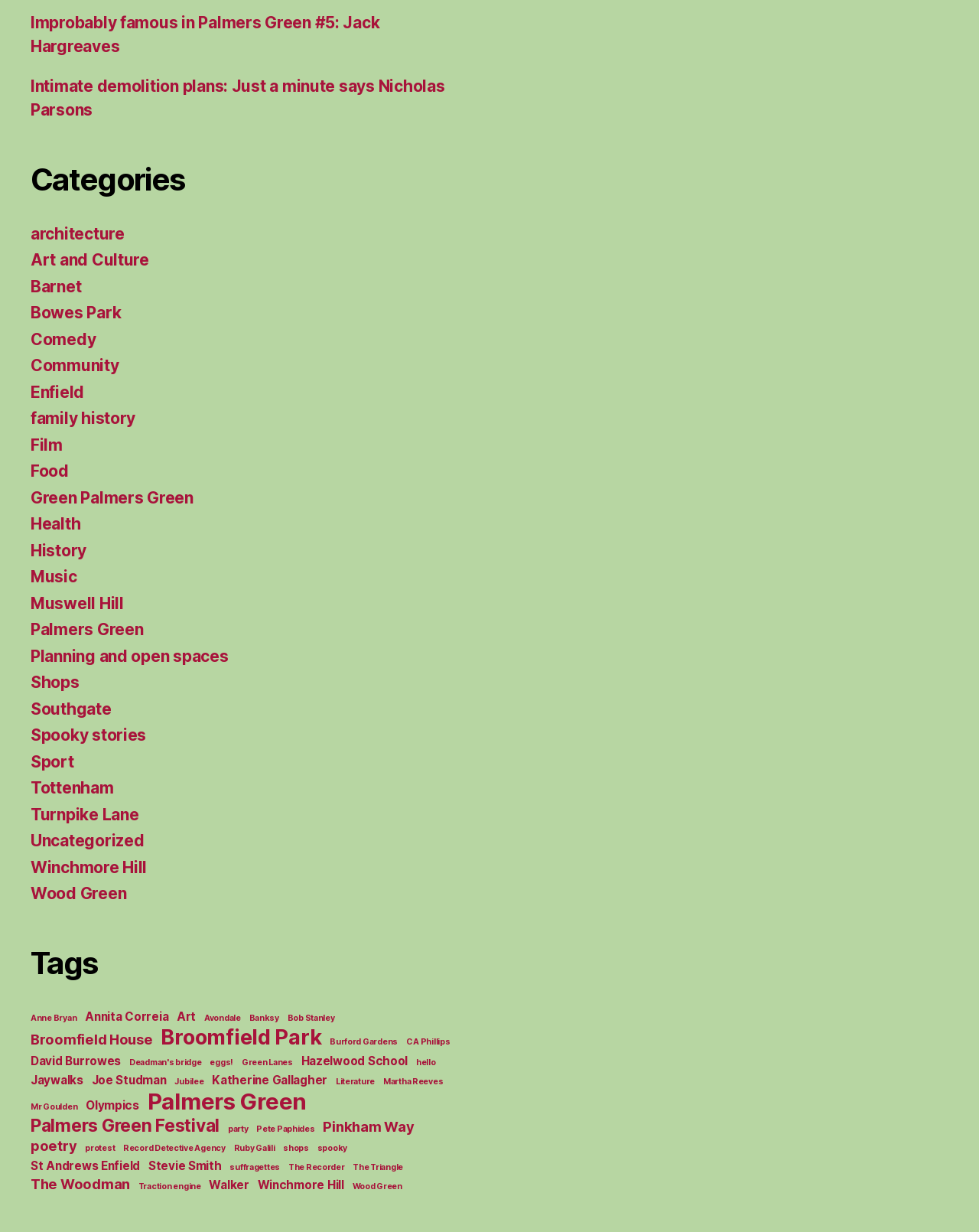Please specify the bounding box coordinates for the clickable region that will help you carry out the instruction: "Select the 'Palmers Green' category".

[0.031, 0.503, 0.146, 0.519]